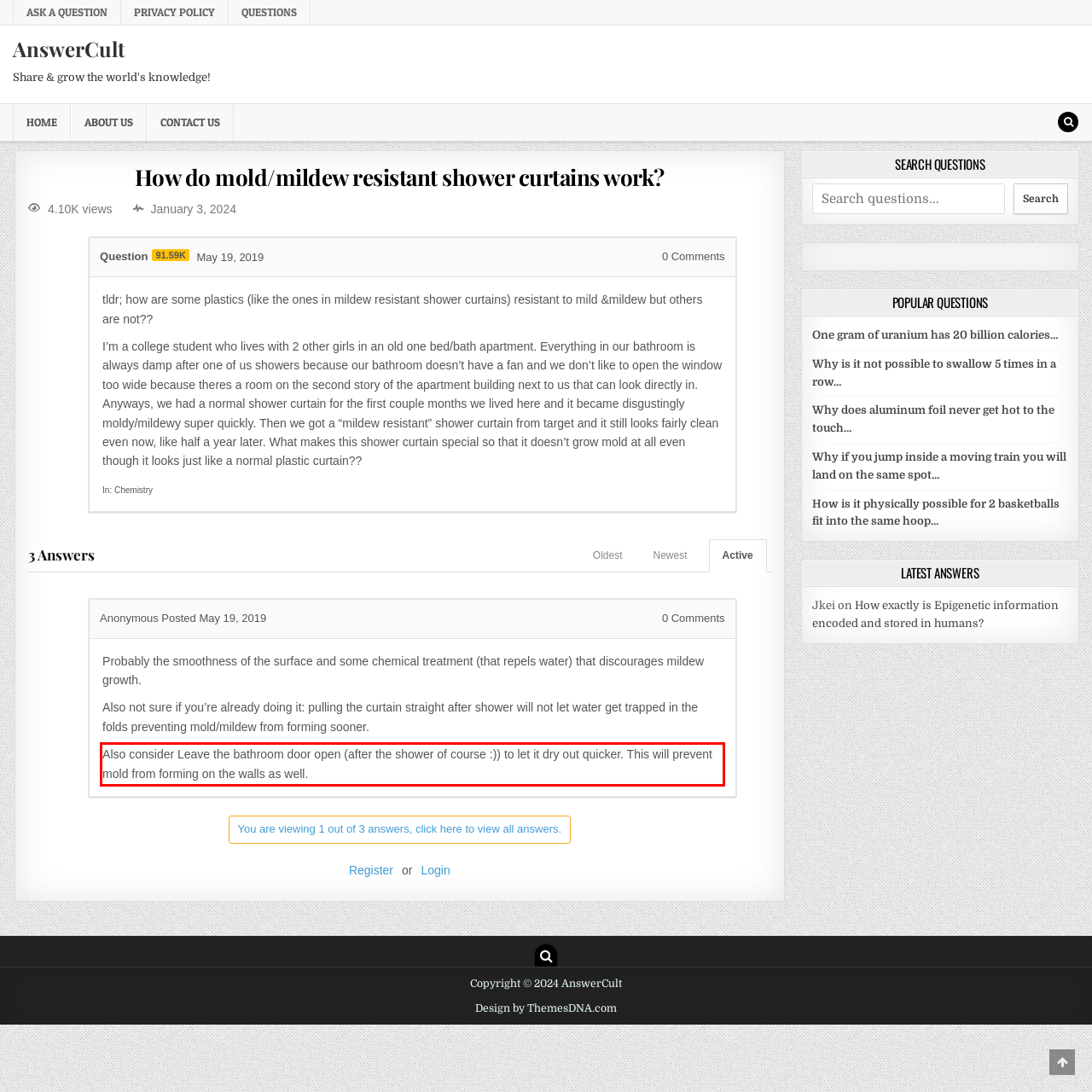Look at the provided screenshot of the webpage and perform OCR on the text within the red bounding box.

Also consider Leave the bathroom door open (after the shower of course :)) to let it dry out quicker. This will prevent mold from forming on the walls as well.